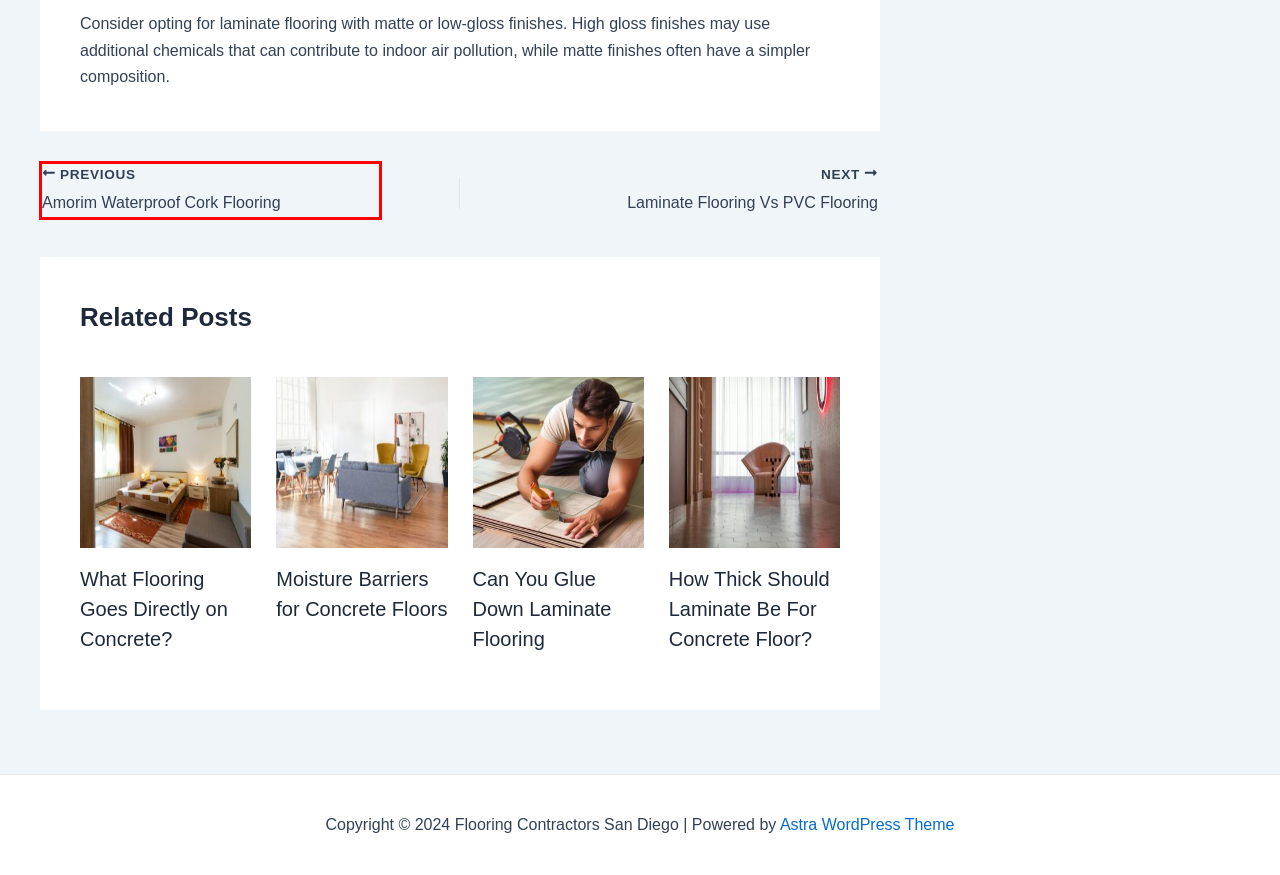Observe the provided screenshot of a webpage that has a red rectangle bounding box. Determine the webpage description that best matches the new webpage after clicking the element inside the red bounding box. Here are the candidates:
A. Moisture Barriers For Concrete Floors
B. Can You Glue Down Laminate Flooring
C. How Thick Should Laminate Be For Concrete Floor?
D. Laminate Flooring Vs PVC Flooring
E. Laying Wood Flooring Over Tiles
F. What Flooring Goes Directly On Concrete?
G. Amorim Waterproof Cork Flooring
H. Astra – Fast, Lightweight & Customizable WordPress Theme - Download Now!

G